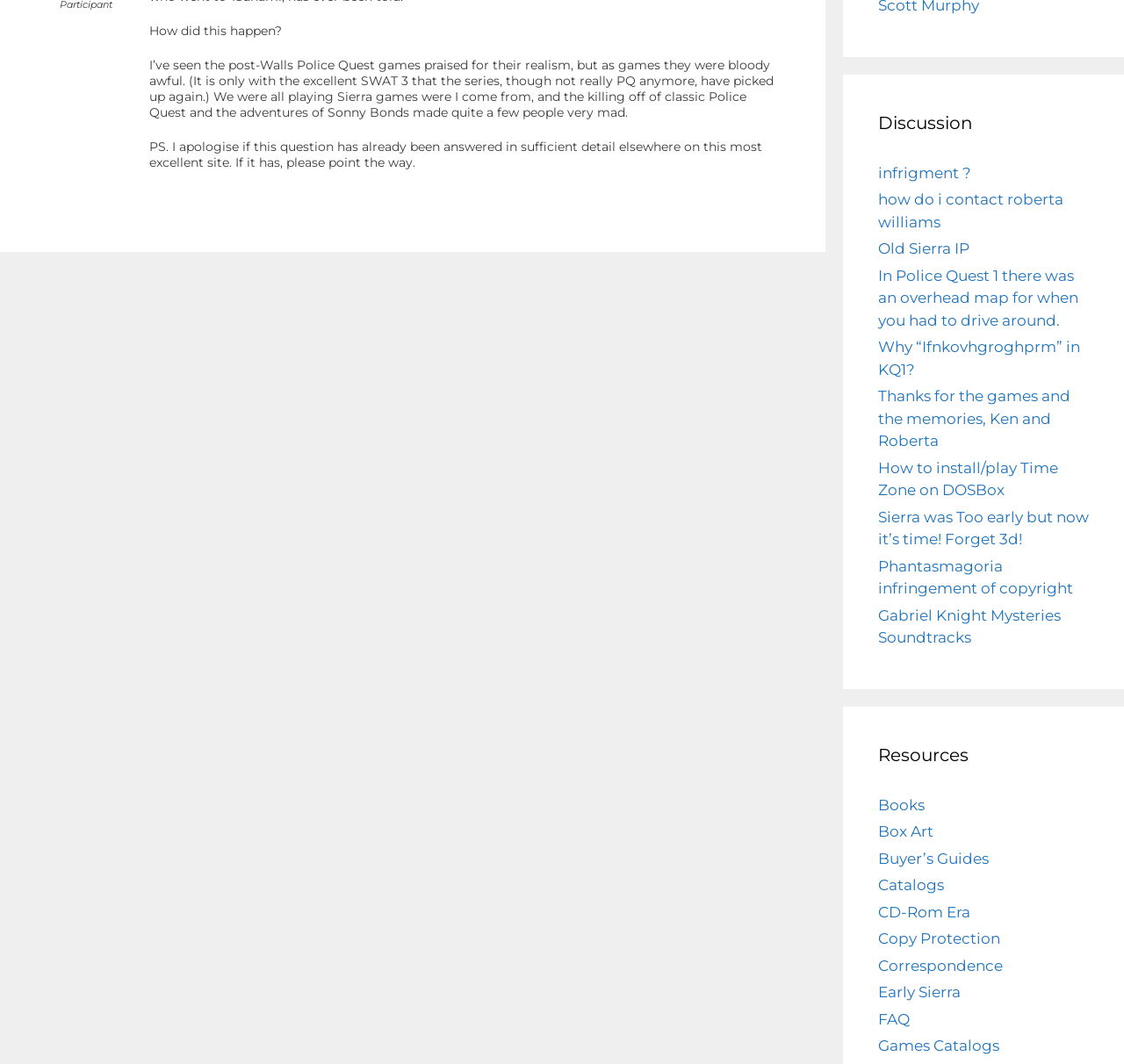Given the description "Box Art", determine the bounding box of the corresponding UI element.

[0.781, 0.773, 0.83, 0.79]